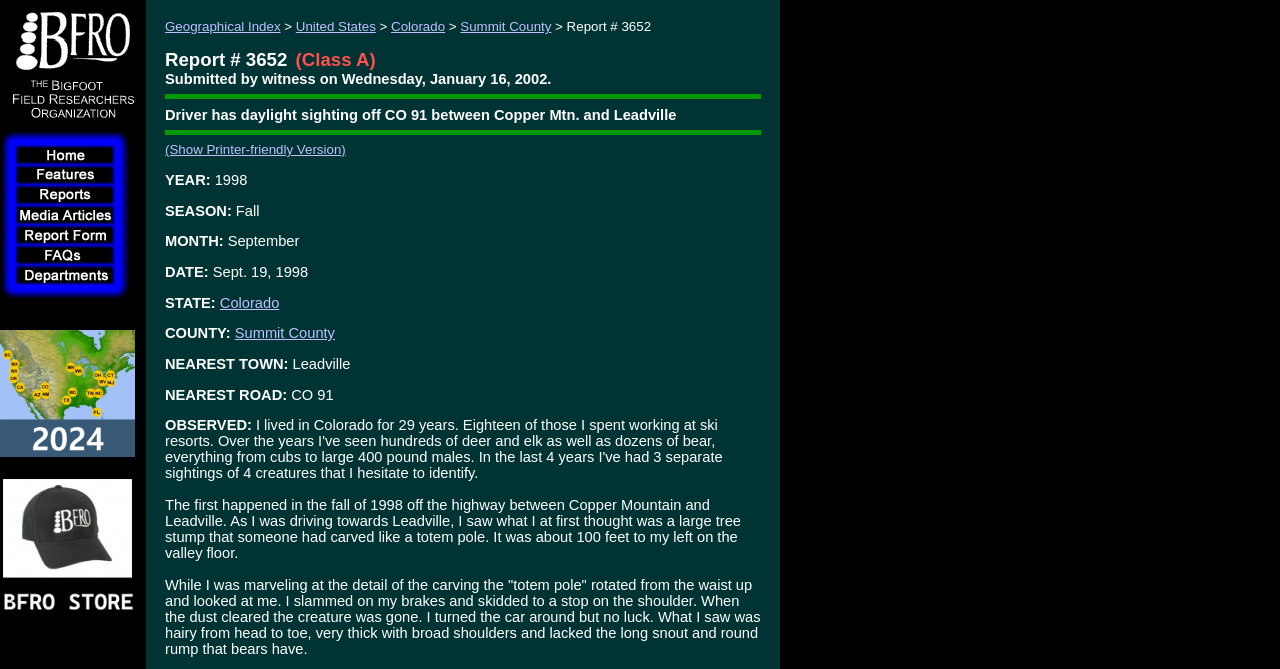What is the type of sighting mentioned in the report?
Based on the screenshot, answer the question with a single word or phrase.

daylight sighting